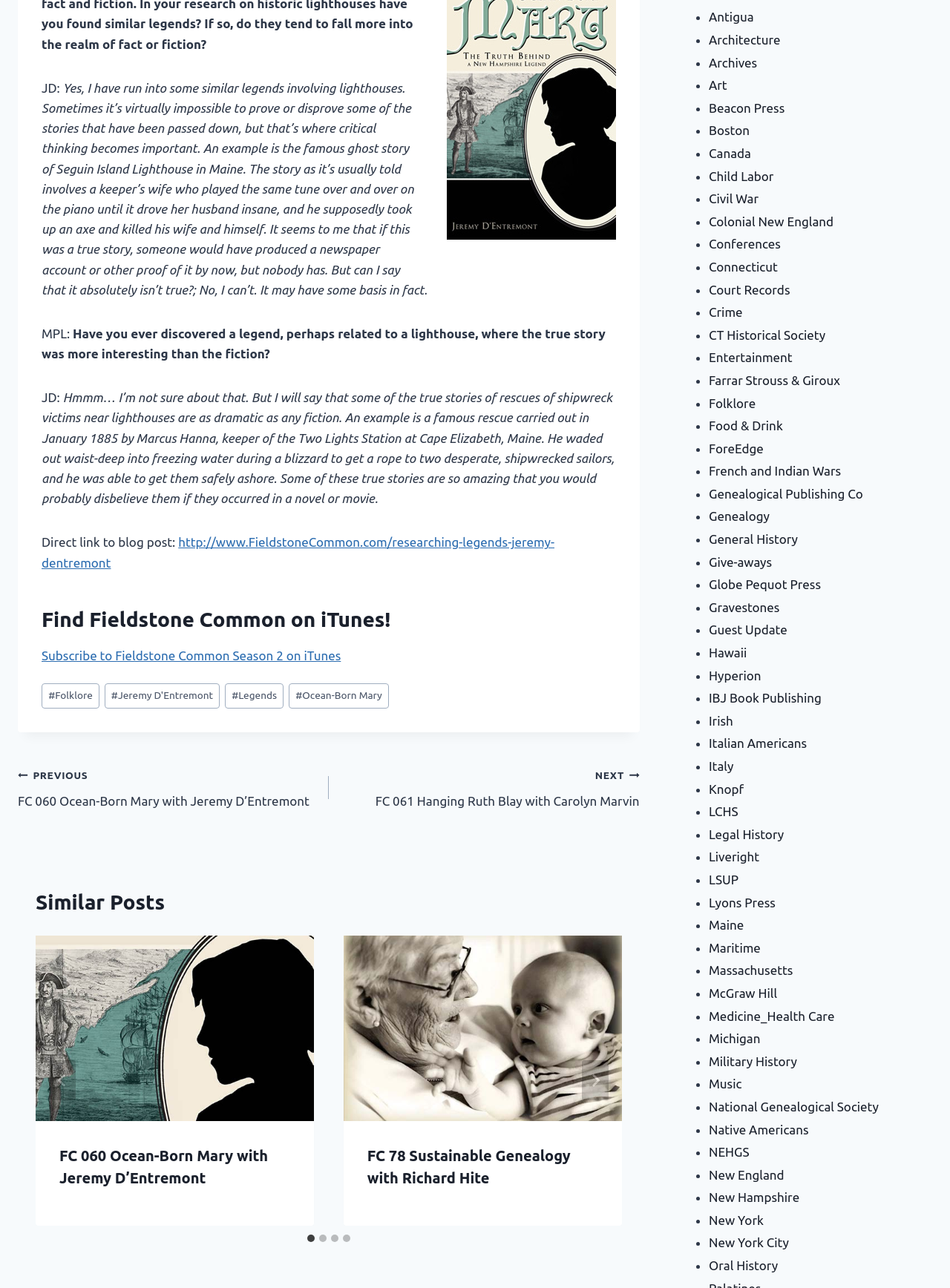Please reply with a single word or brief phrase to the question: 
What type of content is listed in the 'Posts' section?

Blog posts